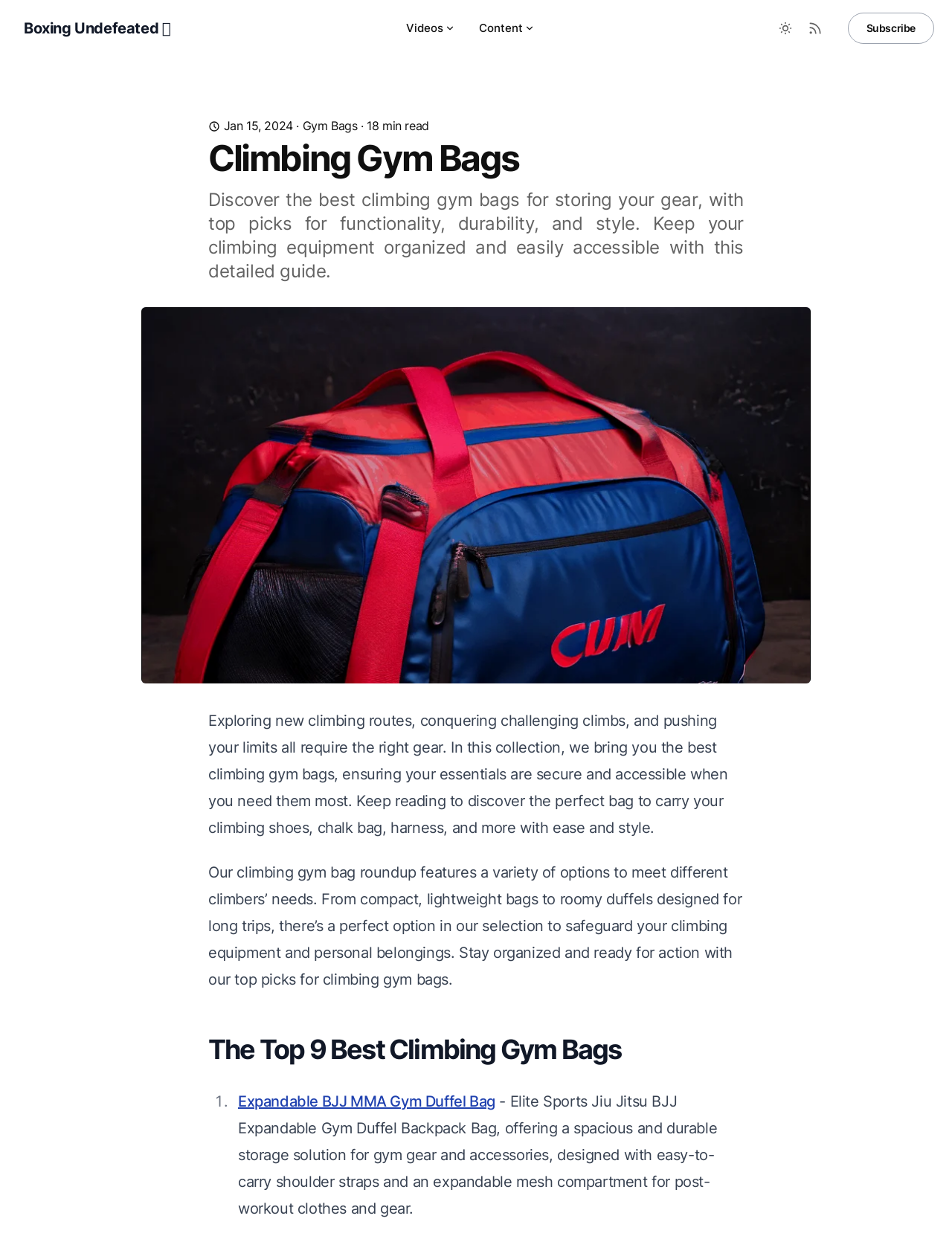What is the purpose of the climbing gym bags?
Look at the image and answer the question with a single word or phrase.

Storing gear